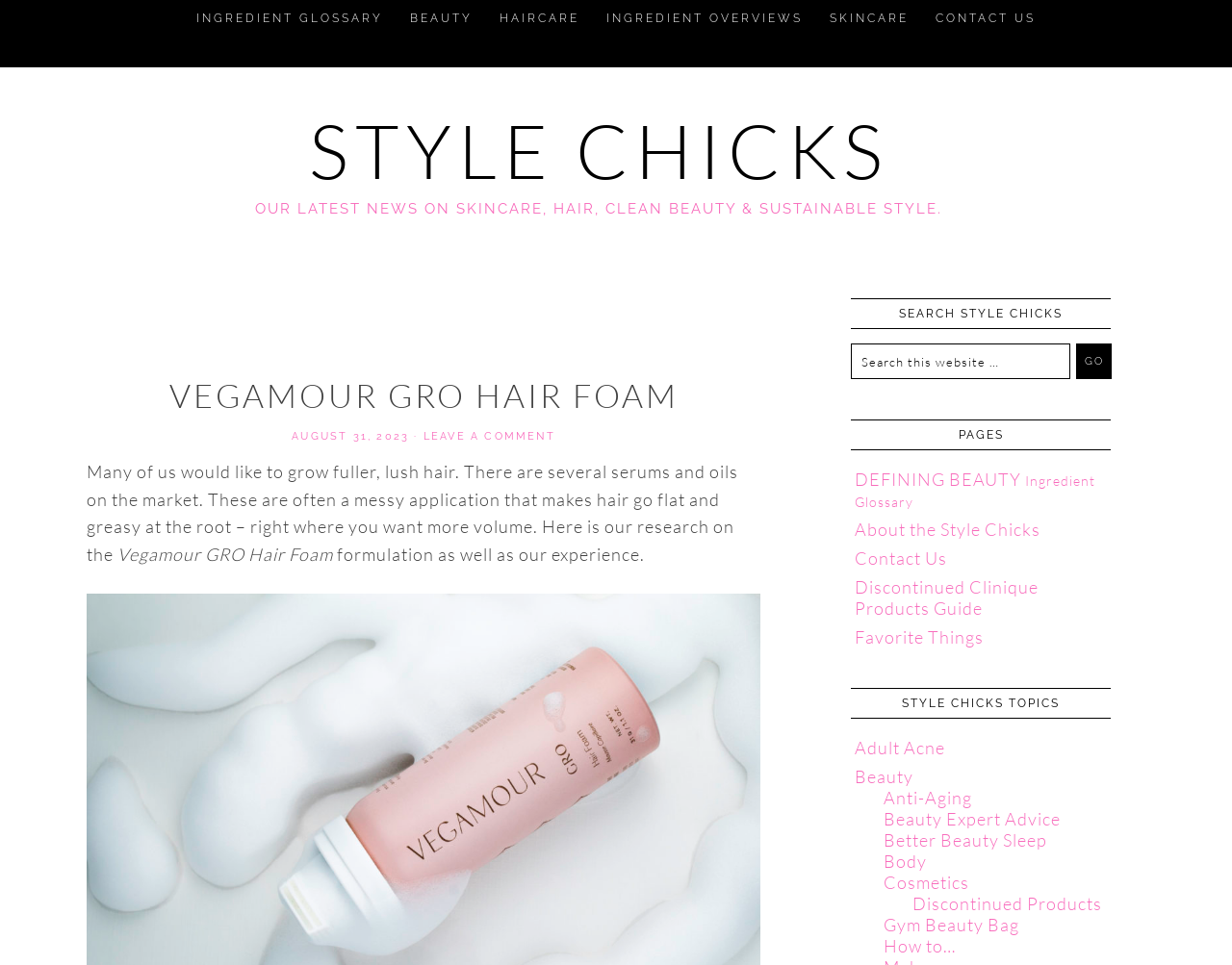Describe every aspect of the webpage comprehensively.

The webpage is about Vegamour Gro Dry Shampoo, a hair care product. At the top, there are several navigation links, including "INGREDIENT GLOSSARY", "BEAUTY", "HAIRCARE", "INGREDIENT OVERVIEWS", "SKINCARE", and "CONTACT US", each accompanied by a button. 

Below these links, there is a section with a heading "STYLE CHICKS" and a brief description of the website's content, which includes news on skincare, hair, clean beauty, and sustainable style. 

Underneath, there is a main article about Vegamour Gro Hair Foam, with a heading and a publication date of August 31, 2023. The article discusses the product's formulation and the author's experience with it. 

On the right side of the page, there is a search bar with a "GO" button, allowing users to search the website. Below the search bar, there are several sections, including "PAGES" with links to various pages on the website, and "STYLE CHICKS TOPICS" with links to different topics such as adult acne, beauty, anti-aging, and more.